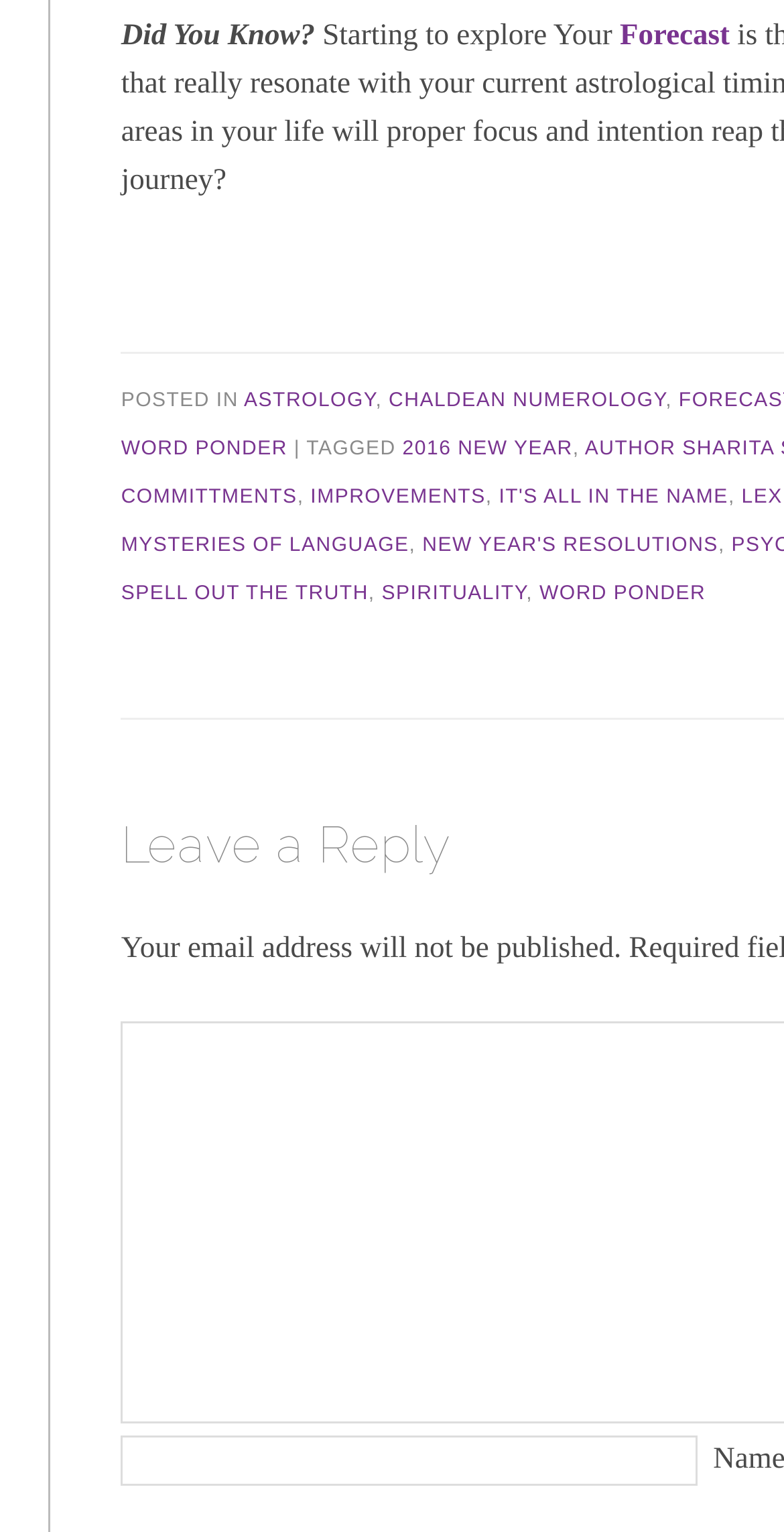Kindly provide the bounding box coordinates of the section you need to click on to fulfill the given instruction: "Click on the Forecast link".

[0.791, 0.013, 0.931, 0.034]